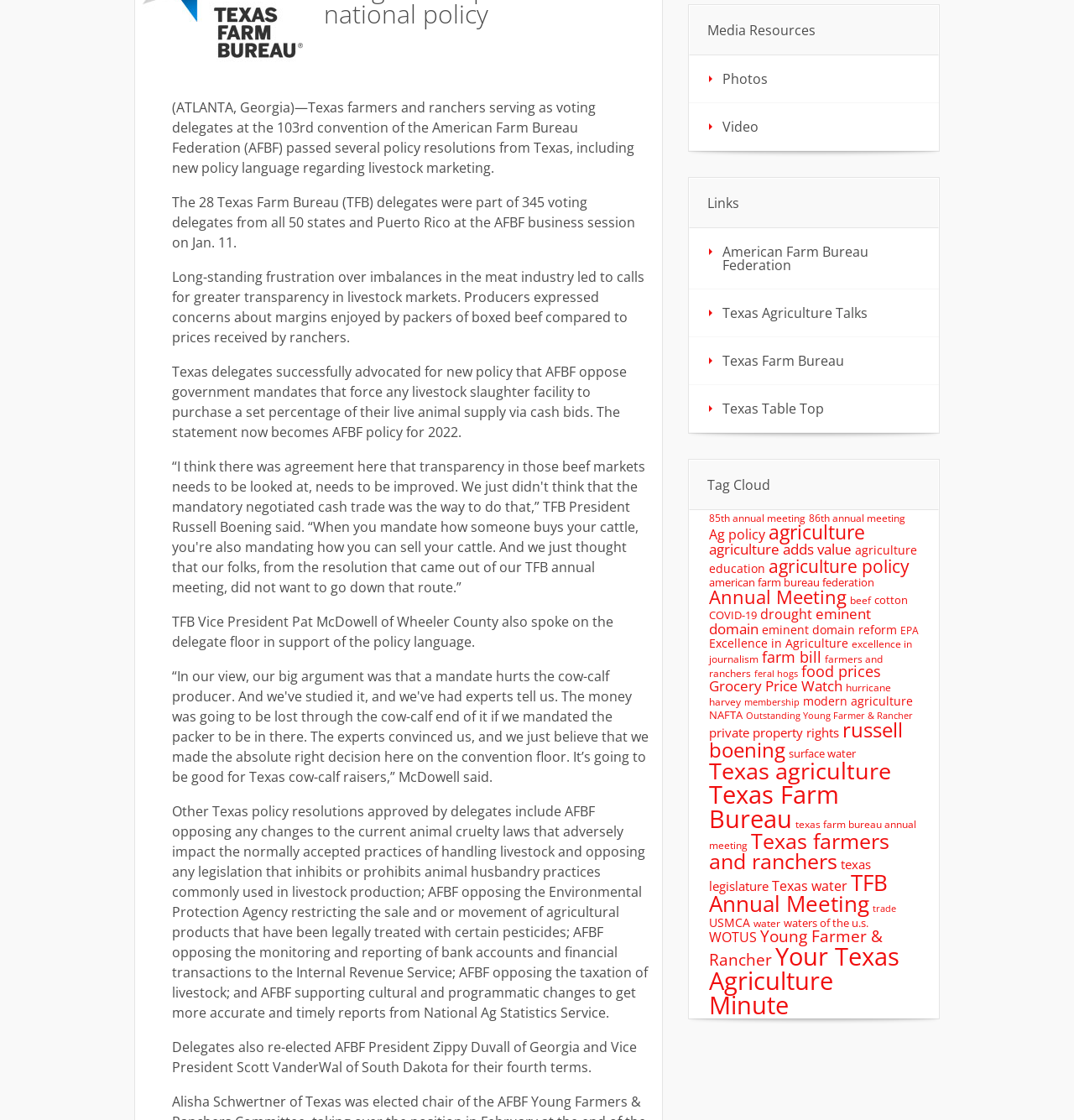Find the bounding box coordinates for the UI element that matches this description: "waters of the u.s.".

[0.73, 0.817, 0.809, 0.83]